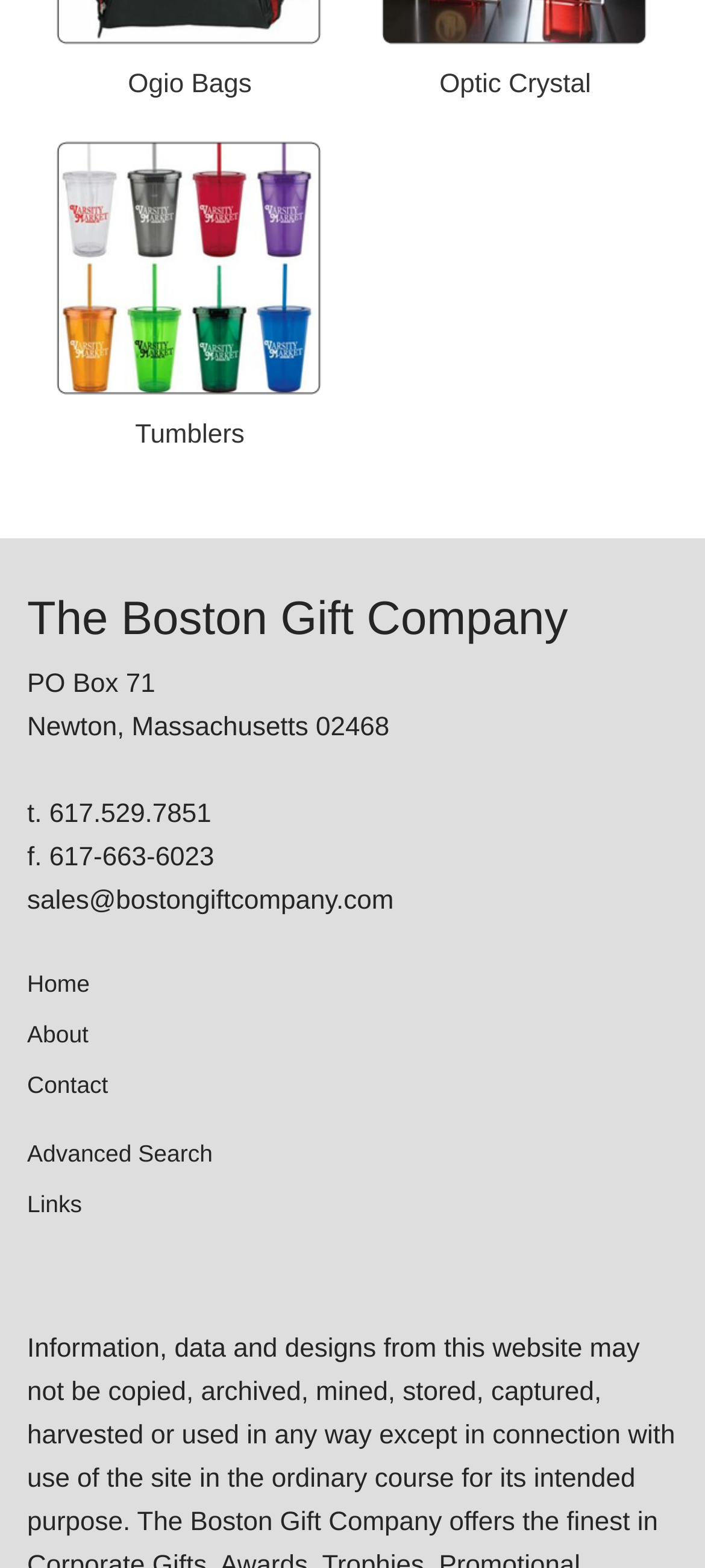Please provide a brief answer to the following inquiry using a single word or phrase:
What is the company's address?

PO Box 71, Newton, Massachusetts 02468